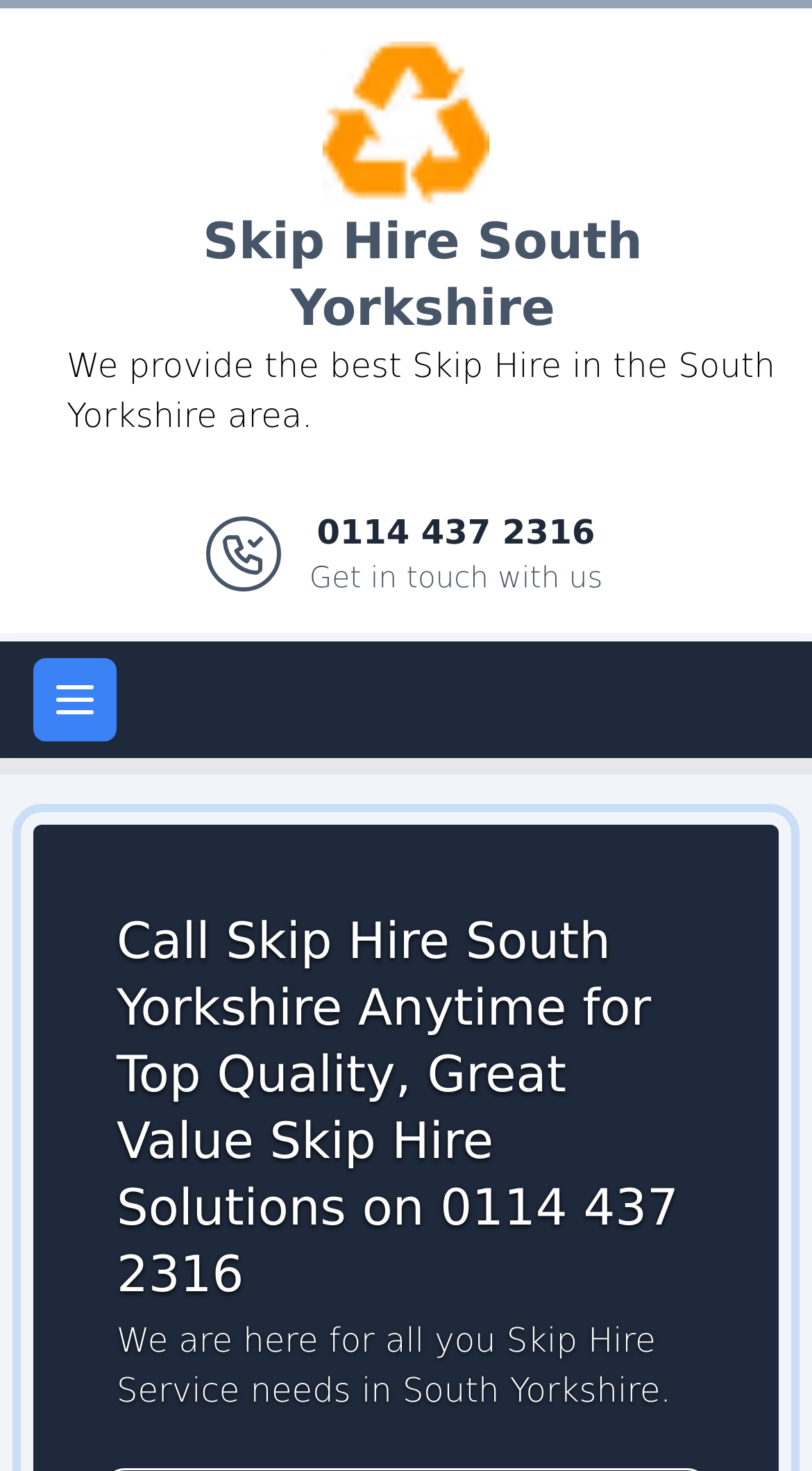What is the area of operation for Skip Hire South Yorkshire?
Please look at the screenshot and answer in one word or a short phrase.

South Yorkshire